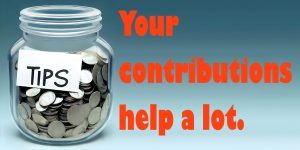Provide a thorough description of the image.

The image features a jar labeled "TIPS" filled with coins, set against a soft blue background. Bold, vibrant orange text alongside the jar reads, "Your contributions help a lot." This visual conveys a clear message of appreciation, encouraging viewers to support a cause or initiative, likely related to election integrity or community efforts. The overall design effectively emphasizes the importance of financial contributions, inviting engagement and support from the audience.